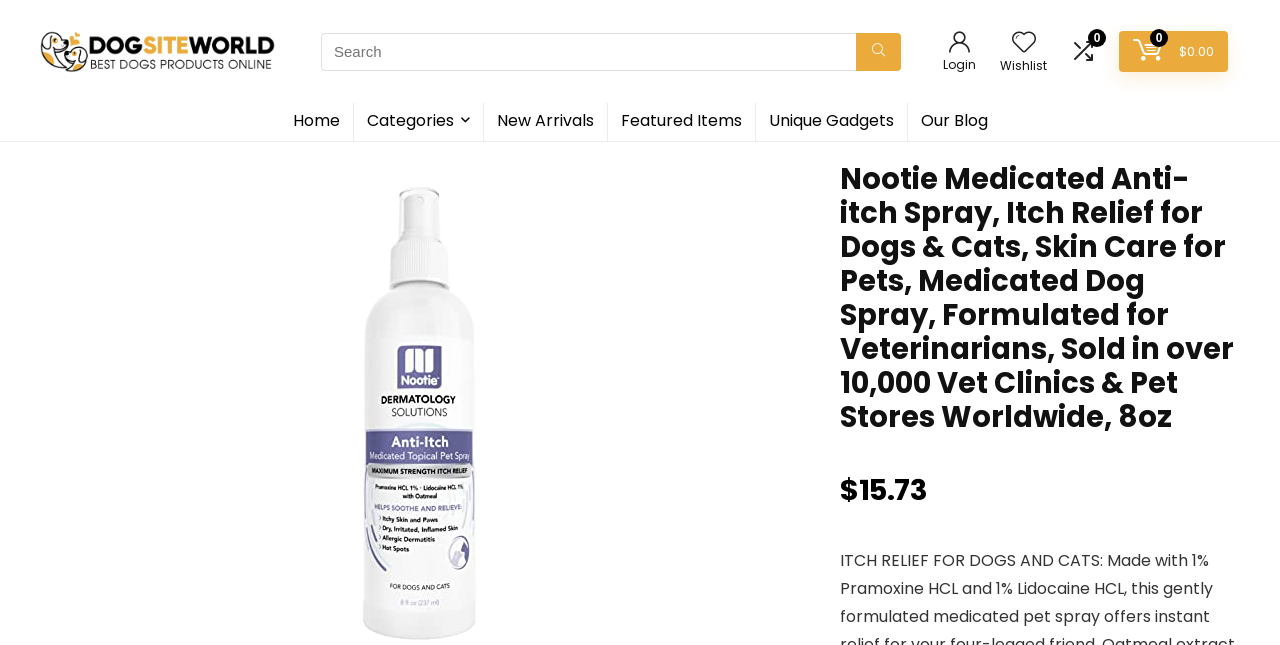Utilize the details in the image to thoroughly answer the following question: What is the navigation menu item after 'Home'?

I found the navigation menu items by looking at the link elements on the page, which contain the text 'Home', 'Categories', 'New Arrivals', and so on. The element after 'Home' is 'Categories'.